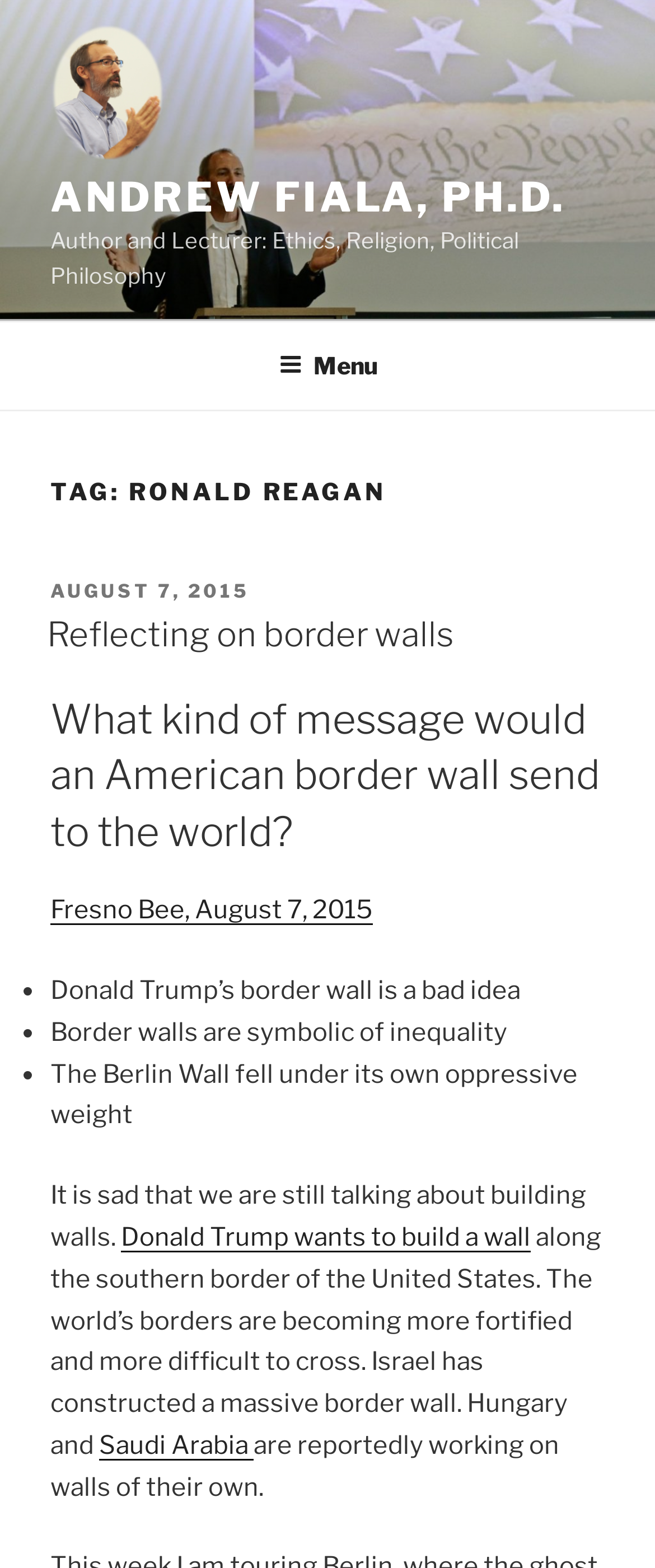Locate the bounding box coordinates of the area where you should click to accomplish the instruction: "View the top menu".

[0.0, 0.207, 1.0, 0.259]